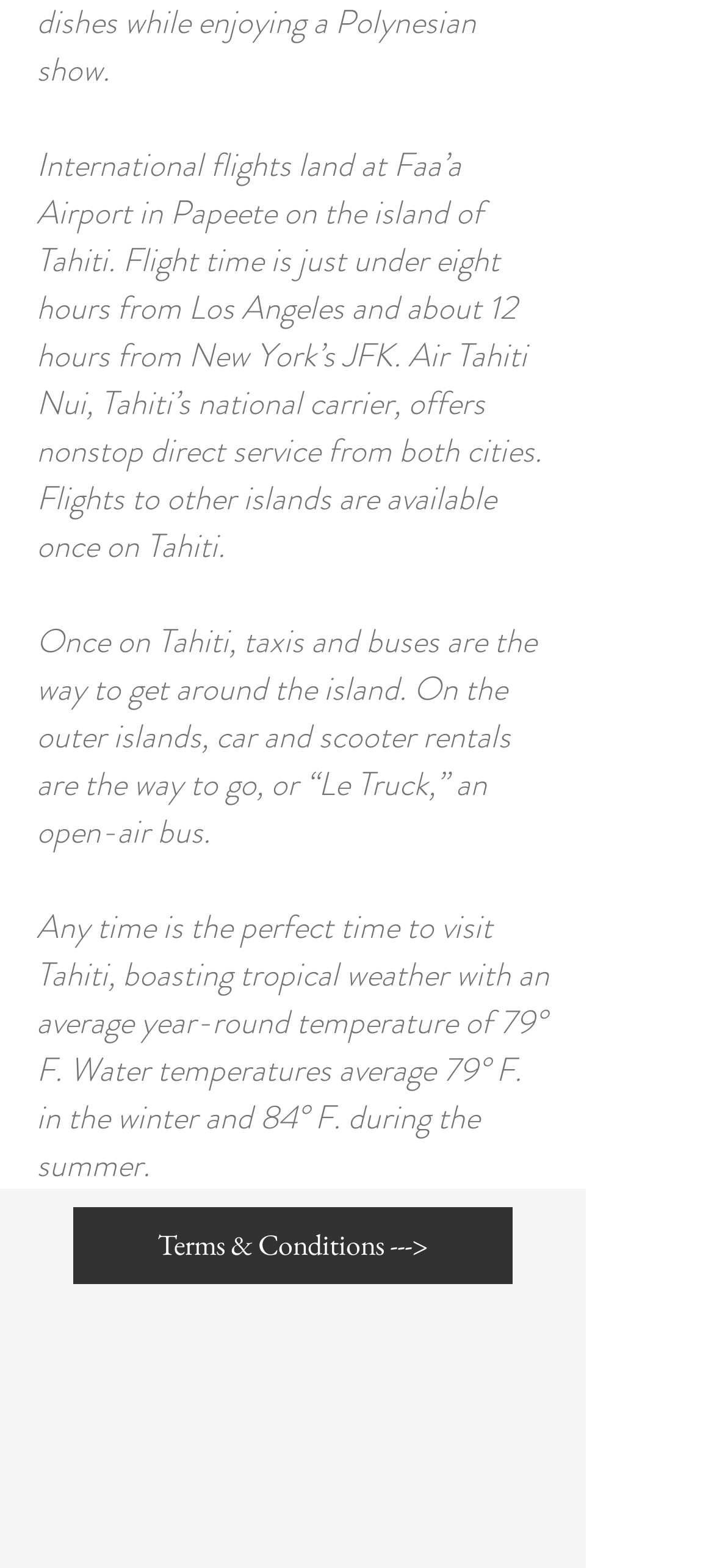What is the way to get around the island of Tahiti?
Examine the image and give a concise answer in one word or a short phrase.

Taxis and buses